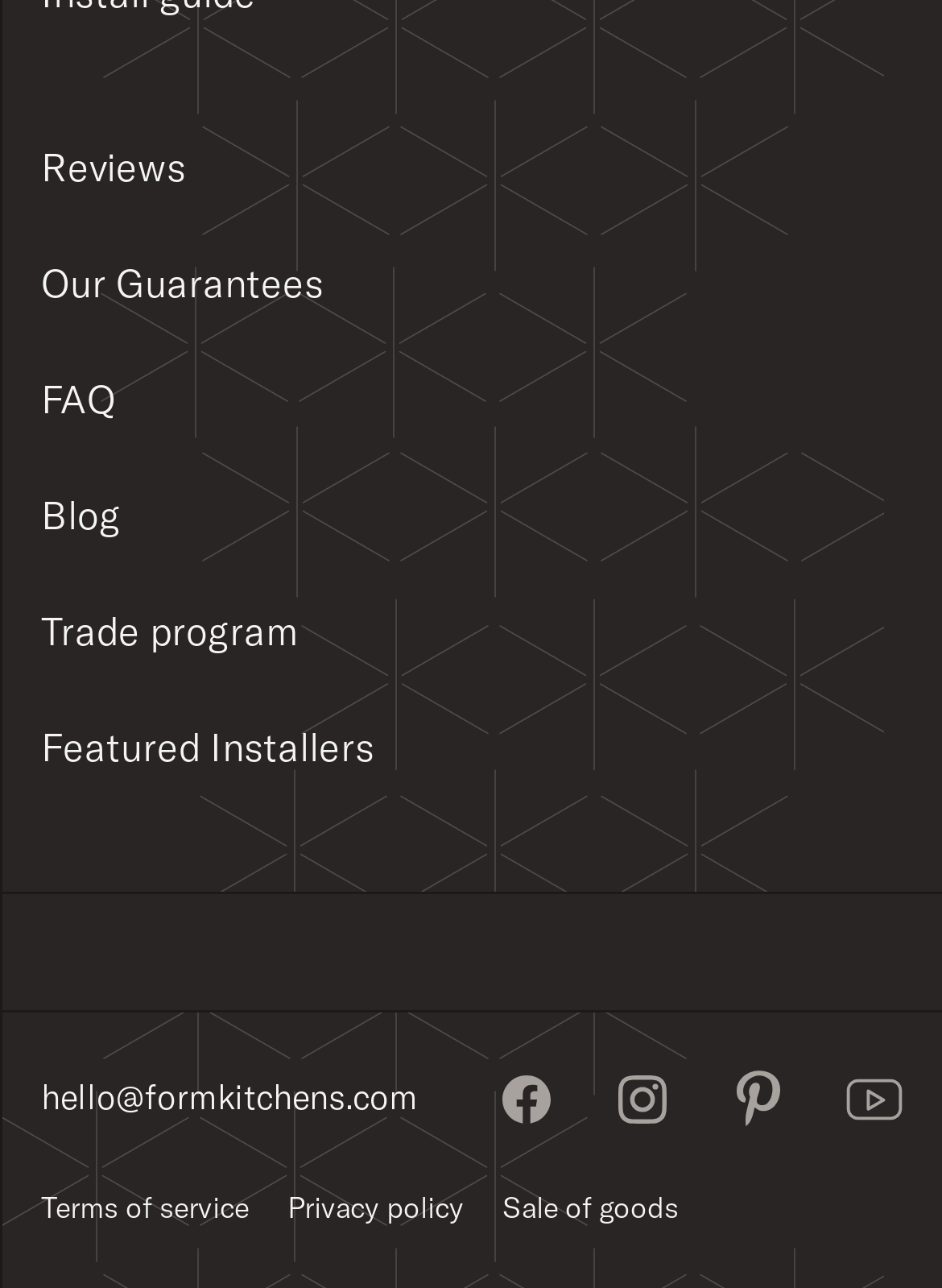Extract the bounding box coordinates of the UI element described by: "Featured Installers". The coordinates should include four float numbers ranging from 0 to 1, e.g., [left, top, right, bottom].

[0.044, 0.561, 0.397, 0.598]